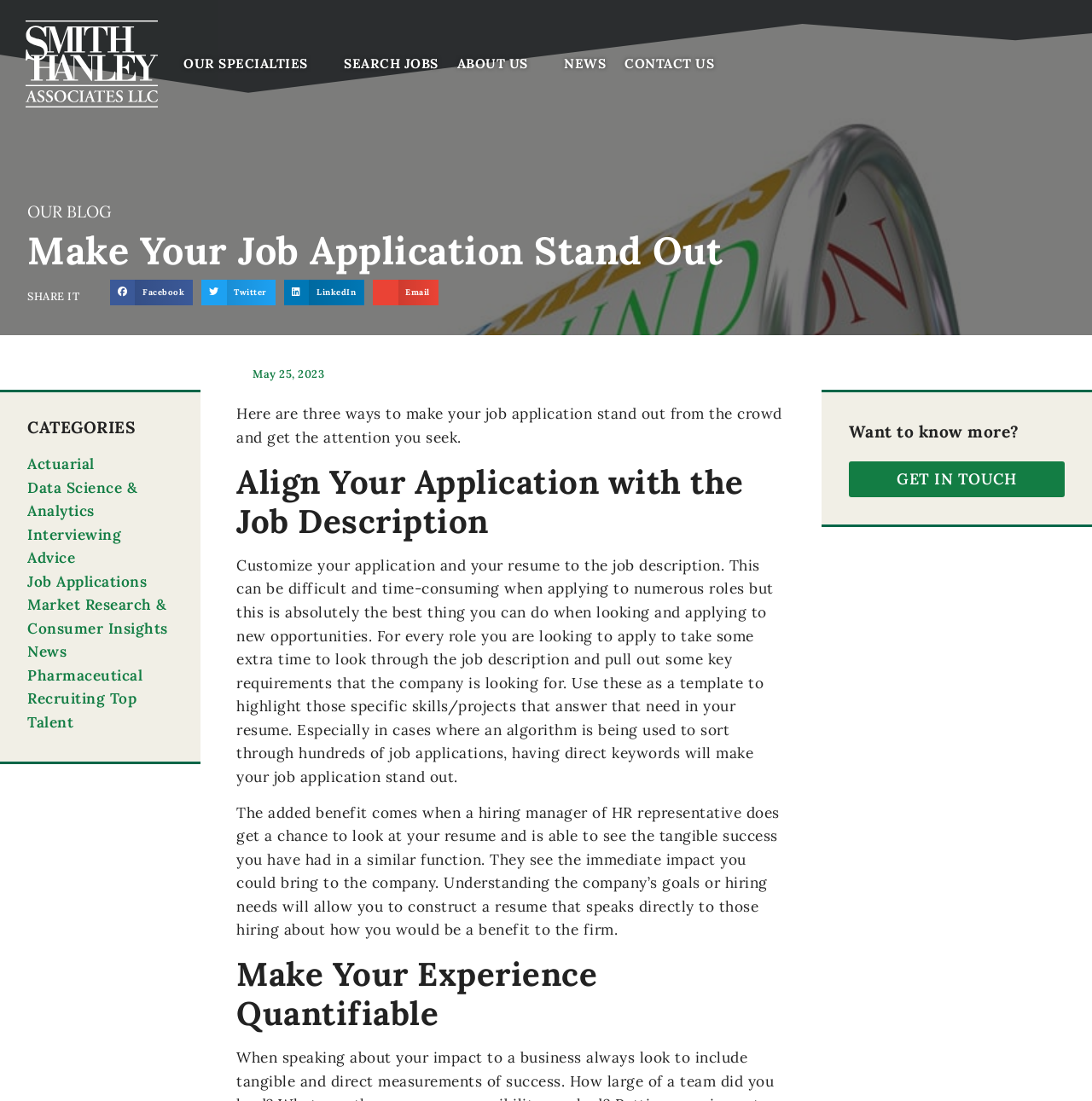Determine the bounding box coordinates for the clickable element required to fulfill the instruction: "Create a new account". Provide the coordinates as four float numbers between 0 and 1, i.e., [left, top, right, bottom].

None